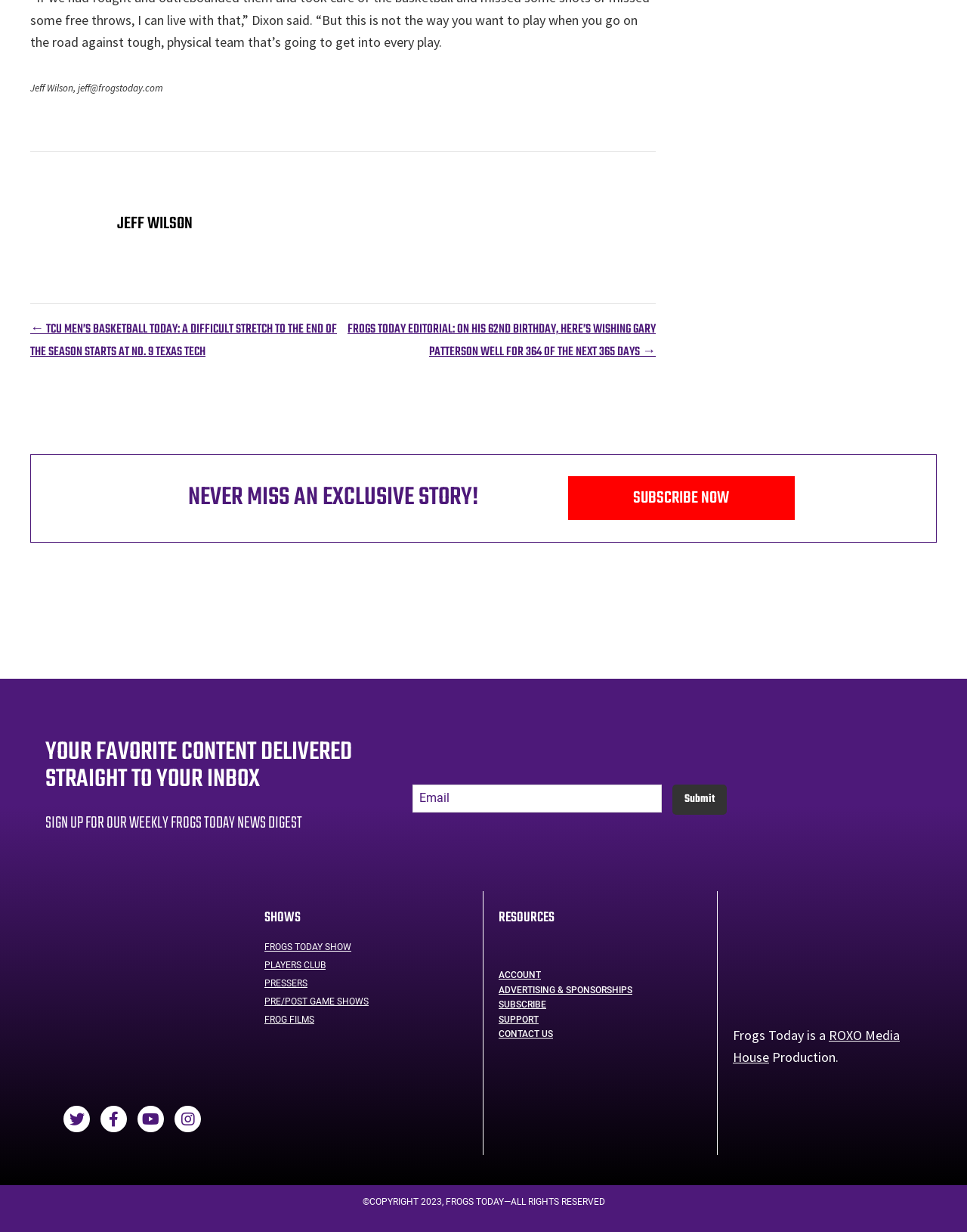Using the details from the image, please elaborate on the following question: What is the purpose of the 'SUBSCRIBE NOW' button?

The 'SUBSCRIBE NOW' button is located below the heading 'NEVER MISS AN EXCLUSIVE STORY!', which suggests that clicking the button will allow users to receive exclusive stories or content.